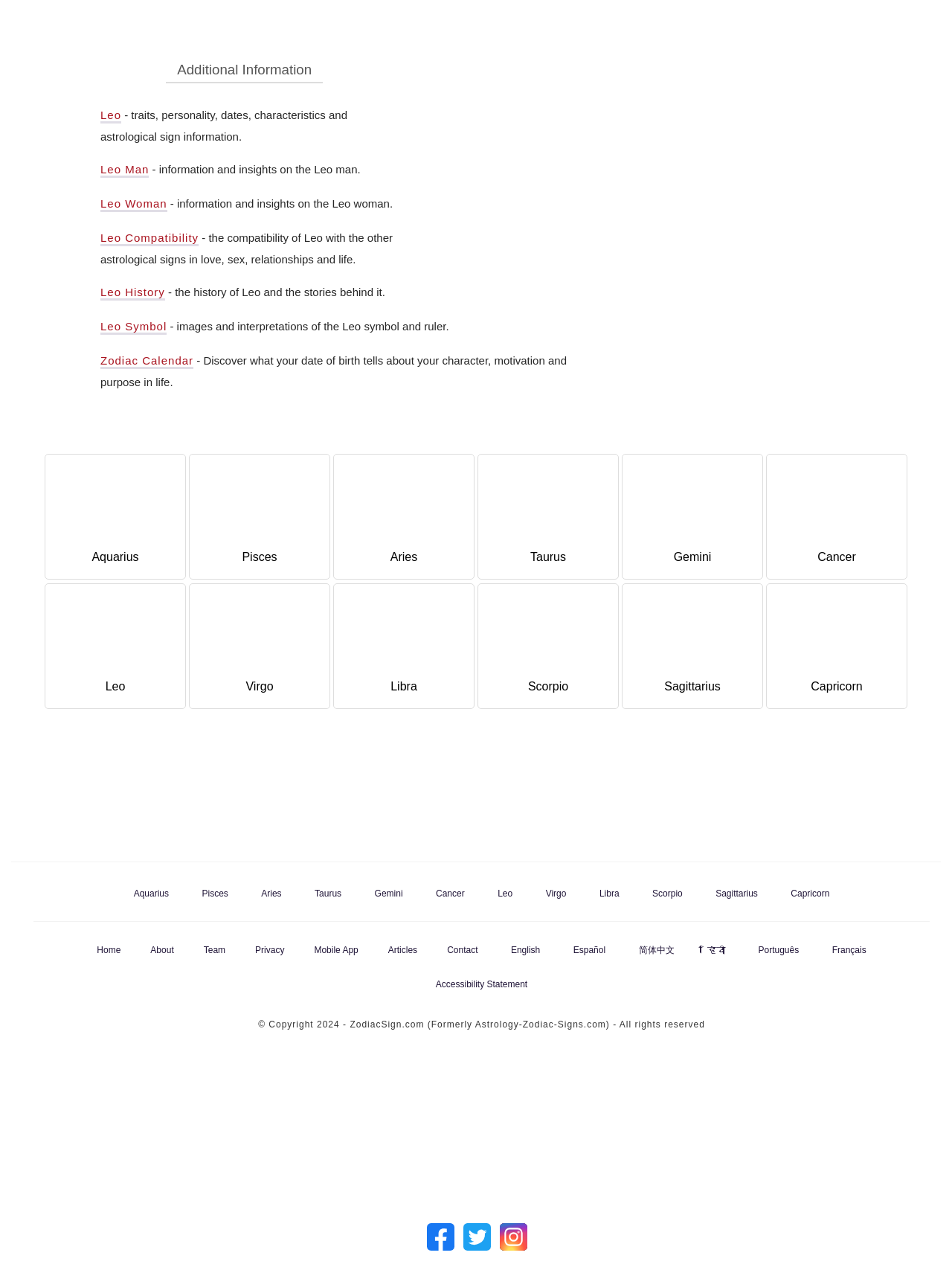What is the main topic of this webpage? Please answer the question using a single word or phrase based on the image.

Zodiac signs